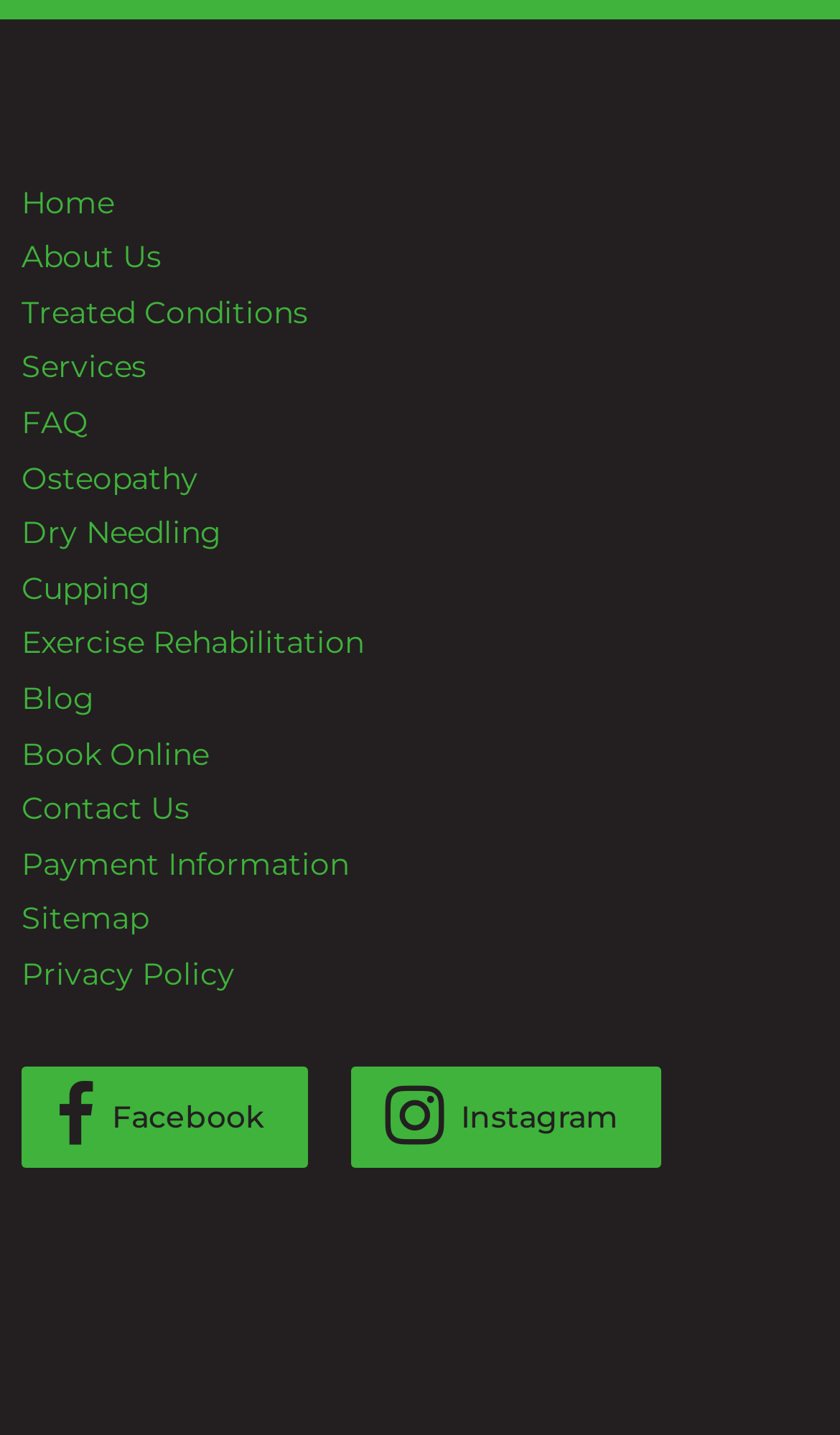Please answer the following question using a single word or phrase: 
What is the last link on the webpage?

Privacy Policy